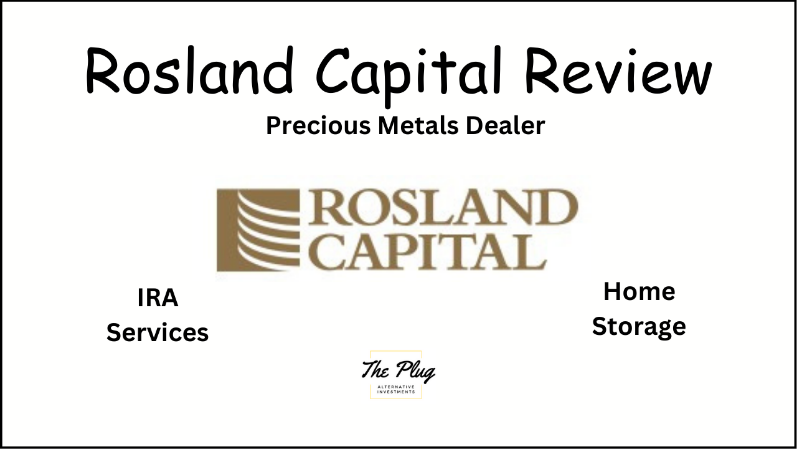Answer the question briefly using a single word or phrase: 
What is the tagline written at the bottom of the banner?

The Plug Alternative Investments